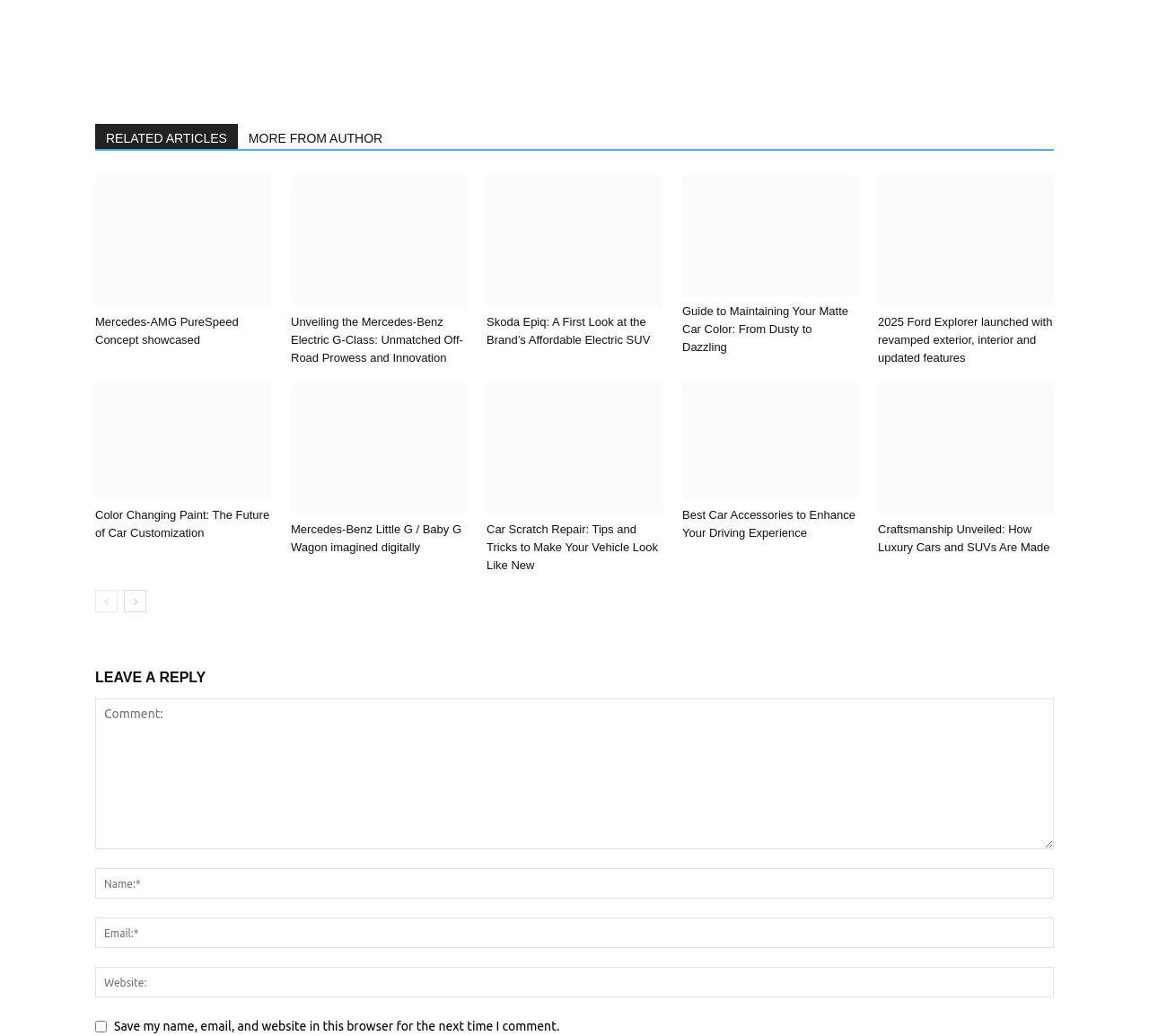Bounding box coordinates must be specified in the format (top-left x, top-left y, bottom-right x, bottom-right y). All values should be floating point numbers between 0 and 1. What are the bounding box coordinates of the UI element described as: KYOKUSHO.COM

None